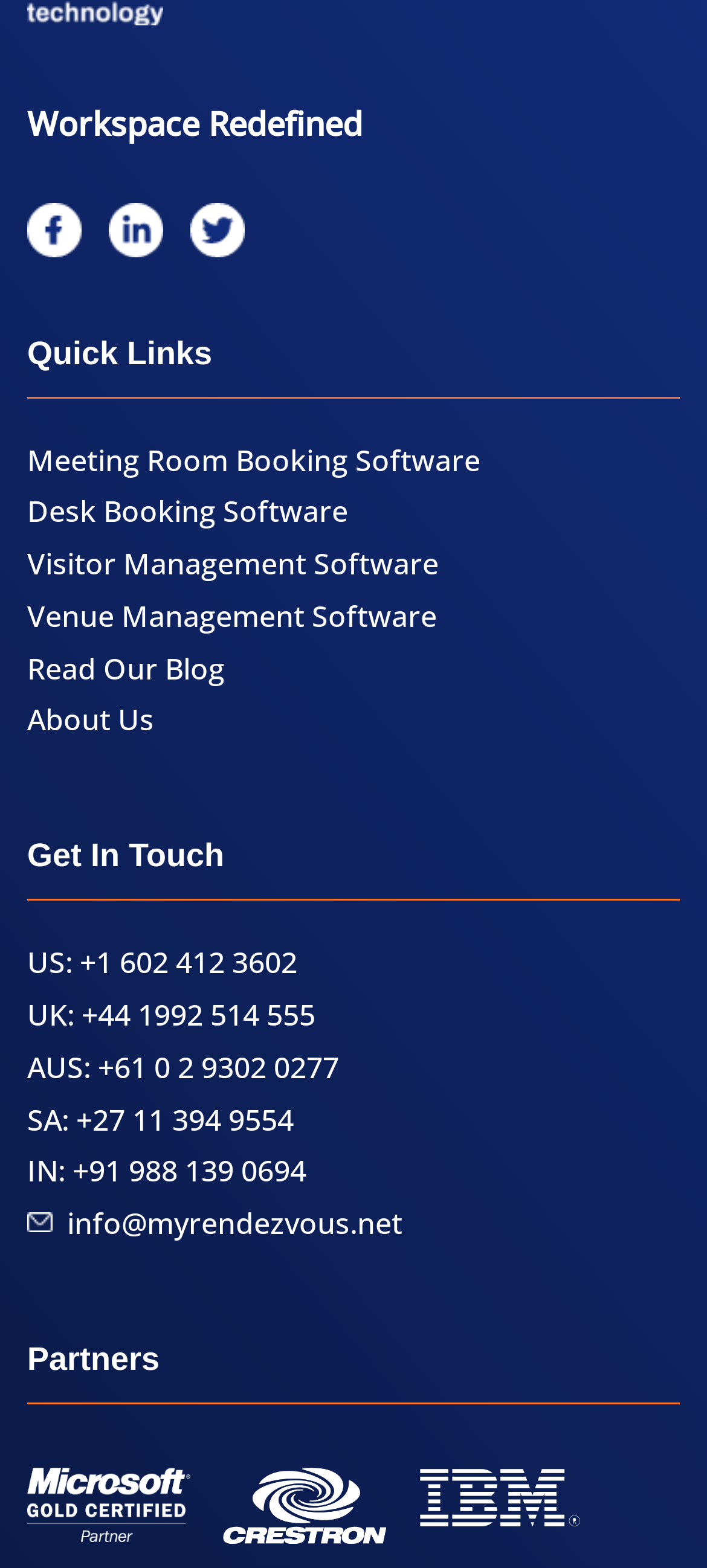Please locate the bounding box coordinates of the region I need to click to follow this instruction: "check The Scotsman".

None